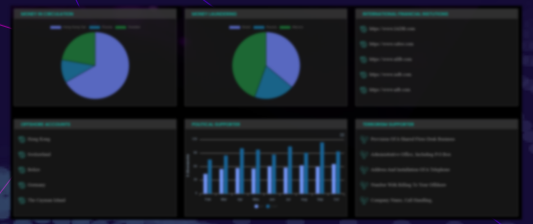Describe every significant element in the image thoroughly.

The image showcases a section of the Financial Intelligence Dashboard, designed to provide deep insights into the cyber intelligence arena. The dashboard is visually divided into several segments featuring various types of data visualizations. 

In the upper left quadrant, a circular pie chart displays data distribution, highlighting financial transactions with distinct segments represented in different colors. Adjacent to it, another pie chart appears in the upper right, offering comparative insights into related metrics.

The lower half of the dashboard features a bar graph, which presents financial support data over a defined time period, allowing for a clear view of trends and fluctuations. Each bar is color-coded, reinforcing the visual appeal and aiding in comprehension.

The overall design is sleek and modern, characterized by a dark background that emphasizes the data visualizations, making it easy to navigate complex information. This tool aims to empower users by providing crucial financial intelligence, enhancing their ability to understand and predict the behaviors of potential threat actors in the cyber landscape.